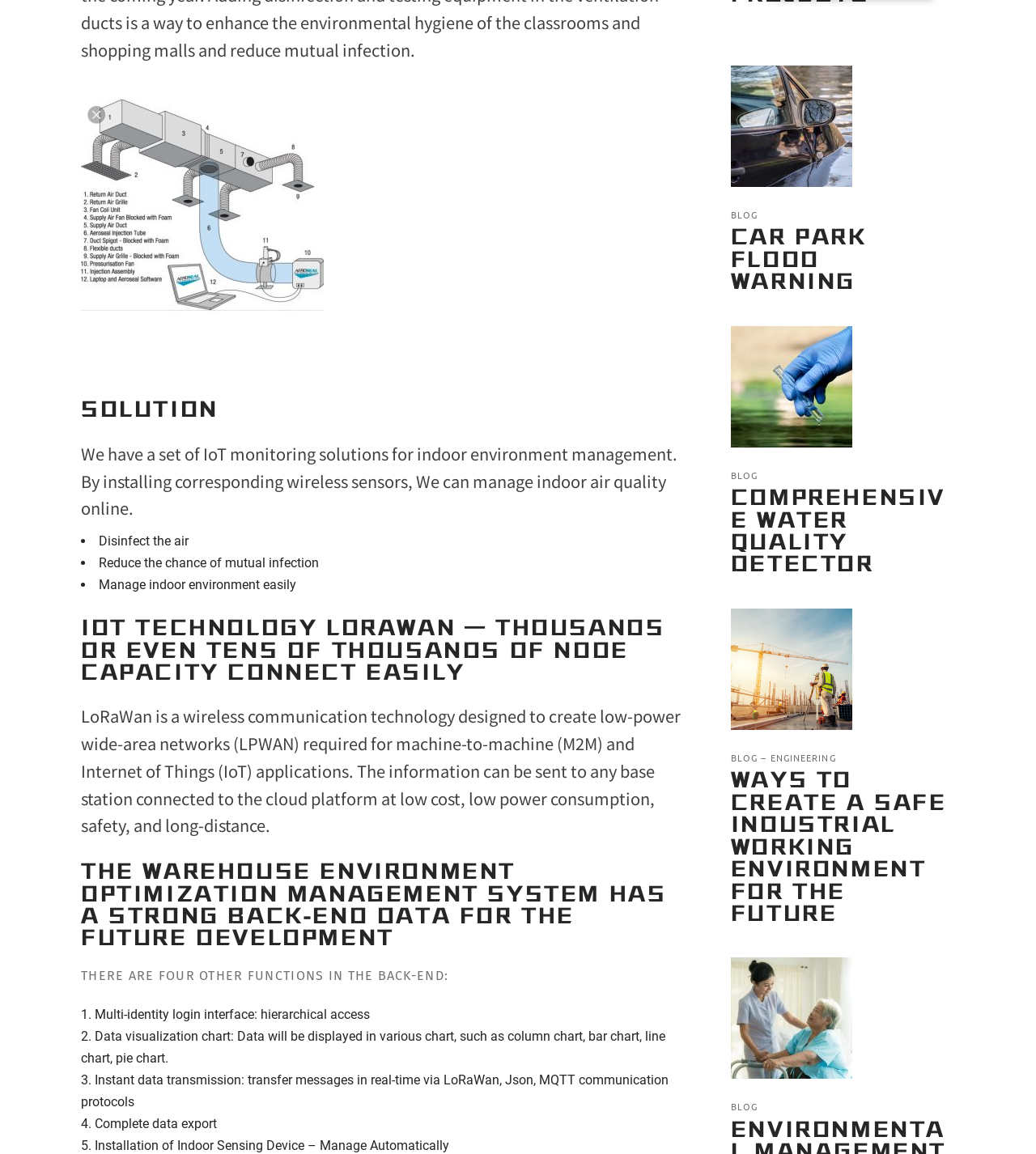Please provide a comprehensive response to the question based on the details in the image: What is the main solution offered by this company?

Based on the webpage content, the company provides IoT monitoring solutions for indoor environment management, which involves installing wireless sensors to manage indoor air quality online.